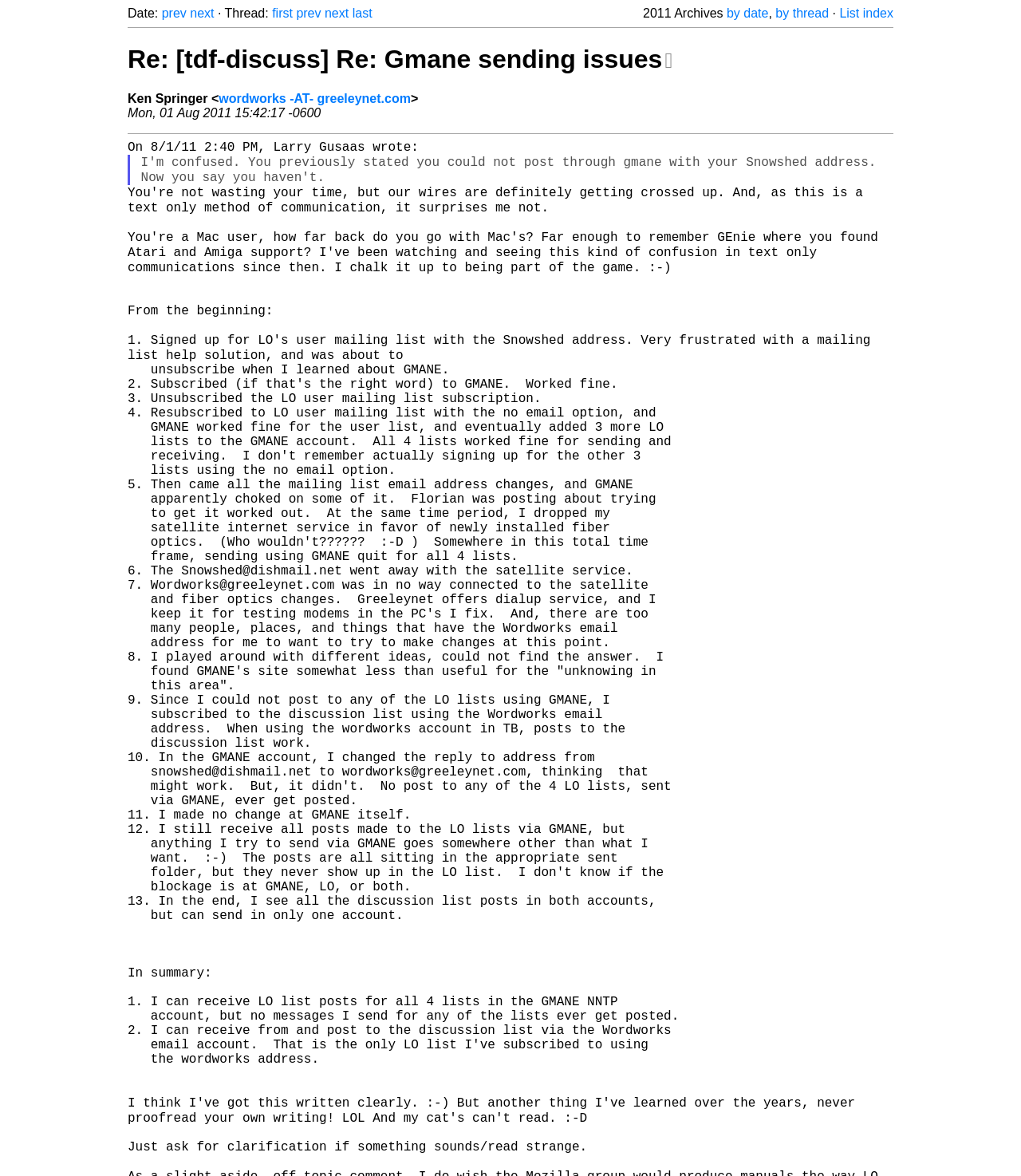Given the element description, predict the bounding box coordinates in the format (top-left x, top-left y, bottom-right x, bottom-right y), using floating point numbers between 0 and 1: wordworks -AT- greeleynet.com

[0.214, 0.078, 0.402, 0.089]